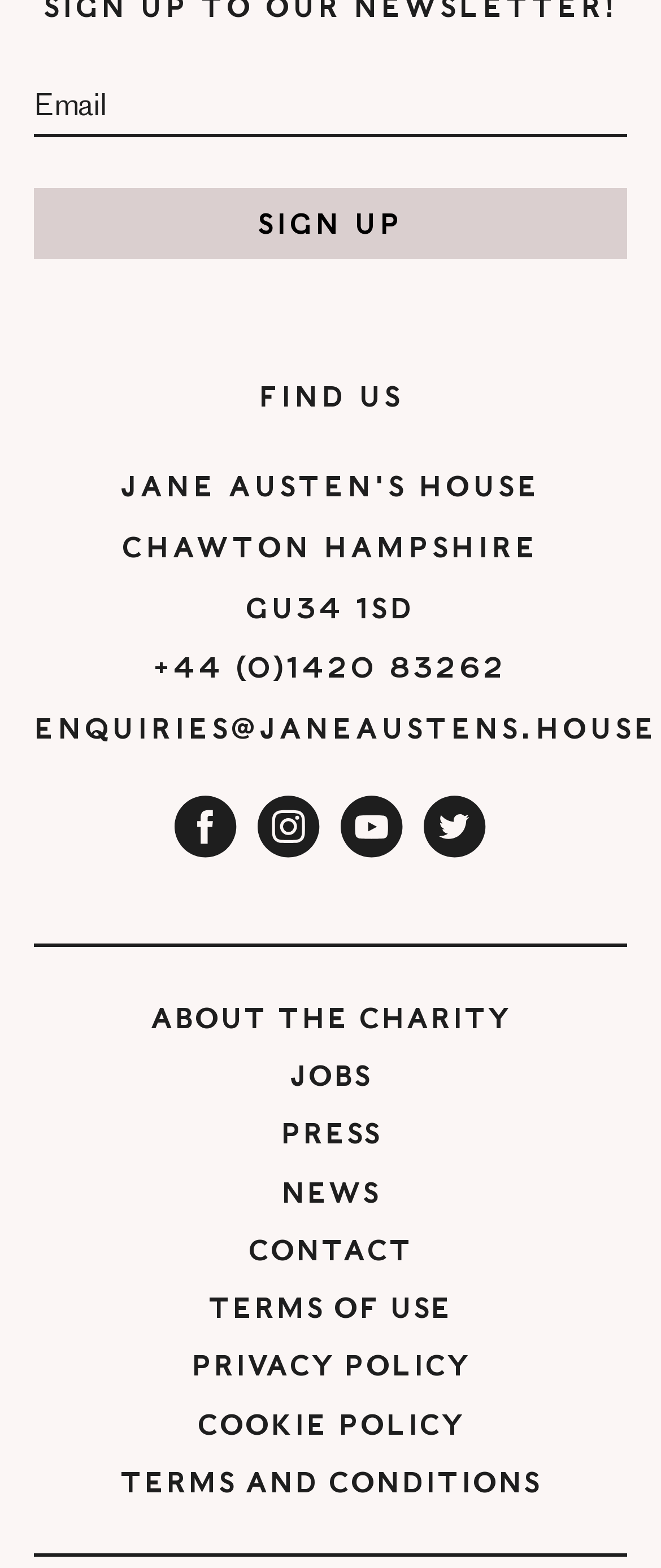How many links are available under the 'FIND US' heading?
Using the visual information, respond with a single word or phrase.

3